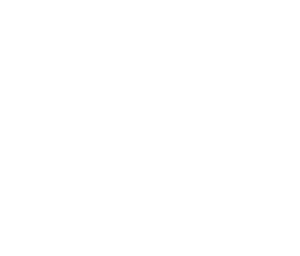Illustrate the image with a detailed caption.

The image displays a logo or graphic related to the "Animal Shelter Simulator" game, highlighting its theme focused on animal care and rescue. Accompanying information notes that the game is a simulation released by Digital Melody Games and features a variety of gameplay elements allowing players to manage an animal shelter. Versions available include an APK with unlimited resources, appealing to users who enjoy enhanced gaming experiences. The game currently holds a rating of 2.3 out of 5, showcasing a mixed reception among players. This image is part of a section that outlines features, download options, and installation instructions for interested users.